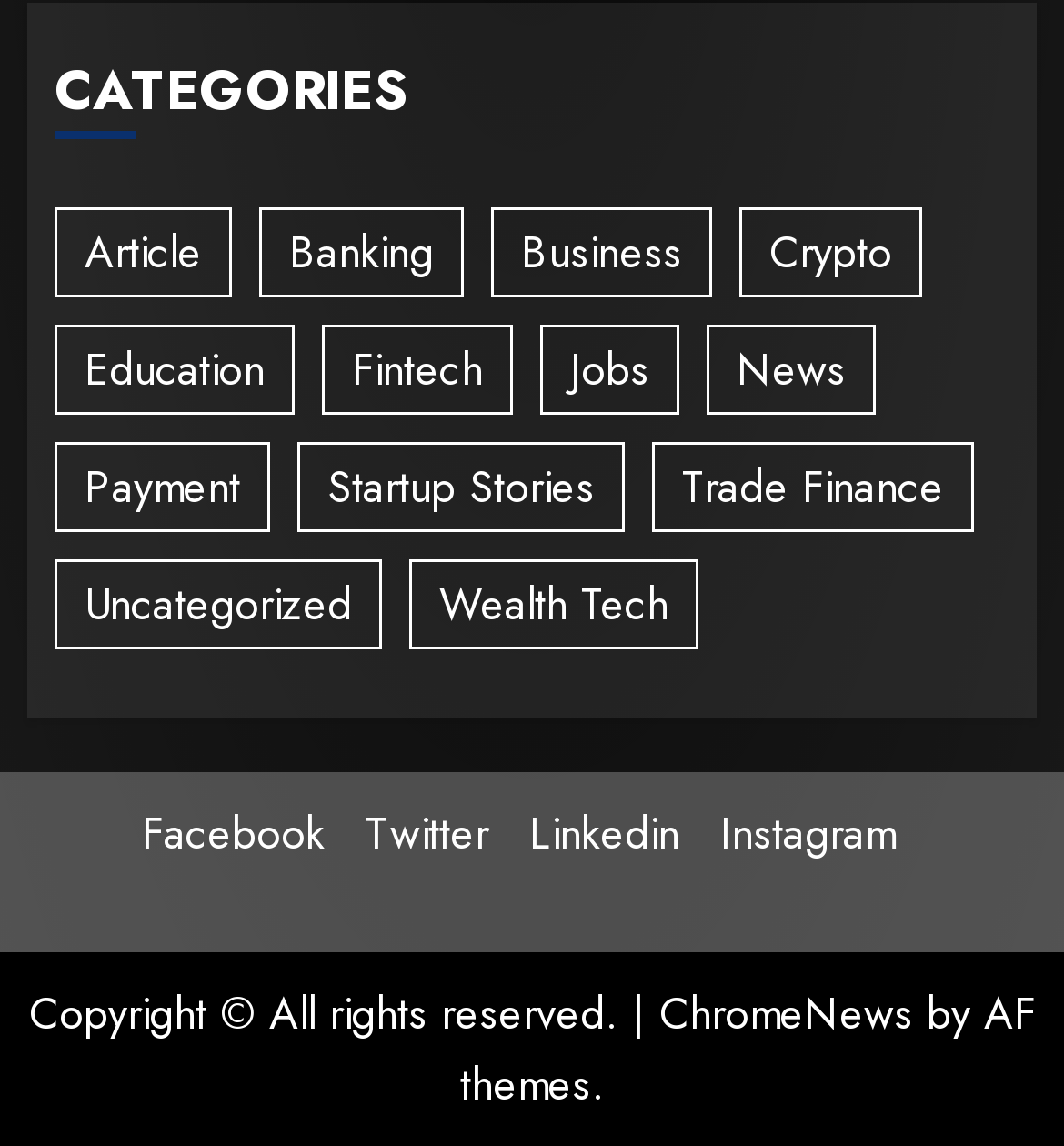Find and specify the bounding box coordinates that correspond to the clickable region for the instruction: "Visit ChromeNews".

[0.619, 0.857, 0.858, 0.912]